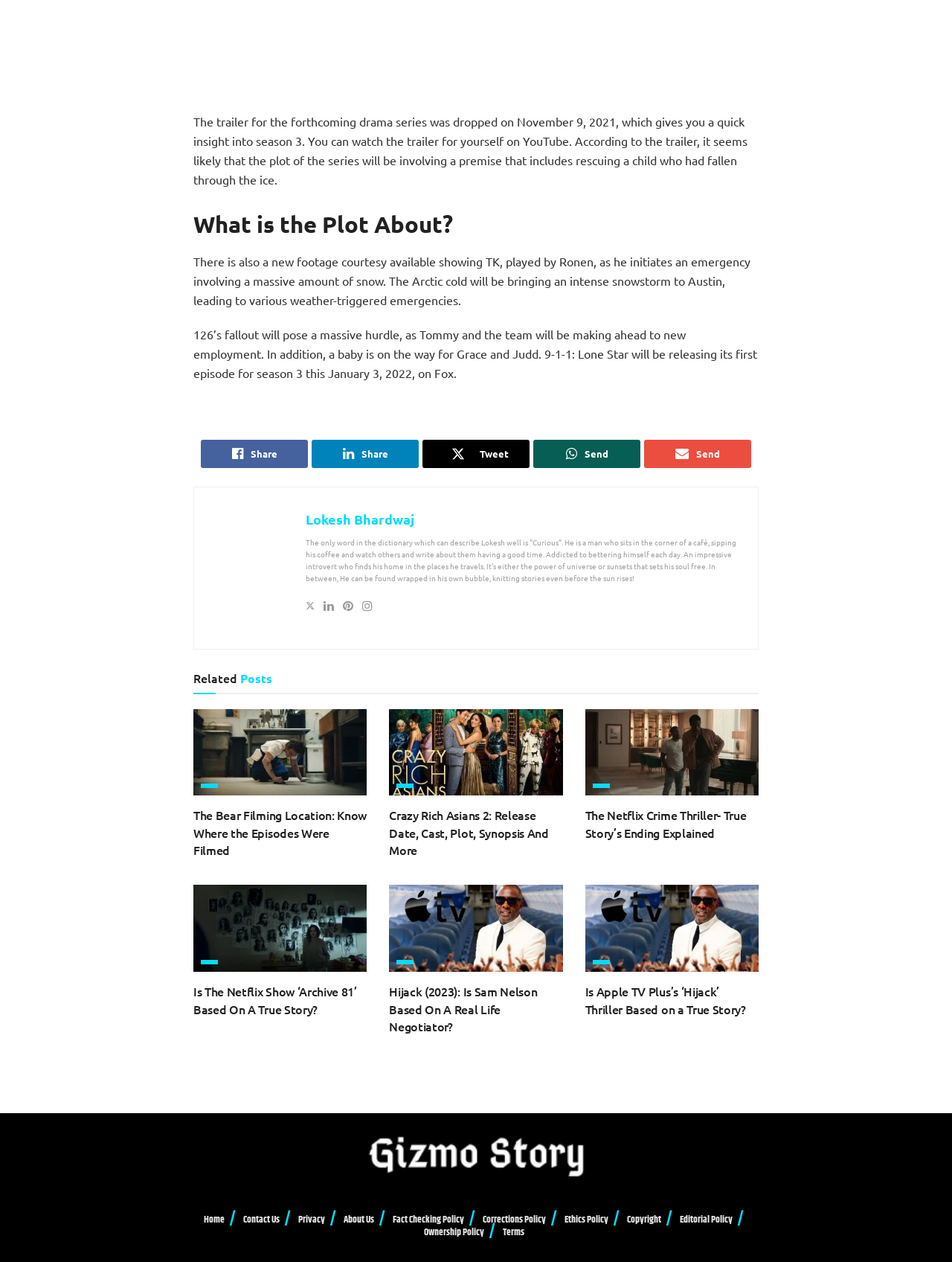Determine the bounding box coordinates for the region that must be clicked to execute the following instruction: "Send an email to info@caap-capitalenationale.org".

None